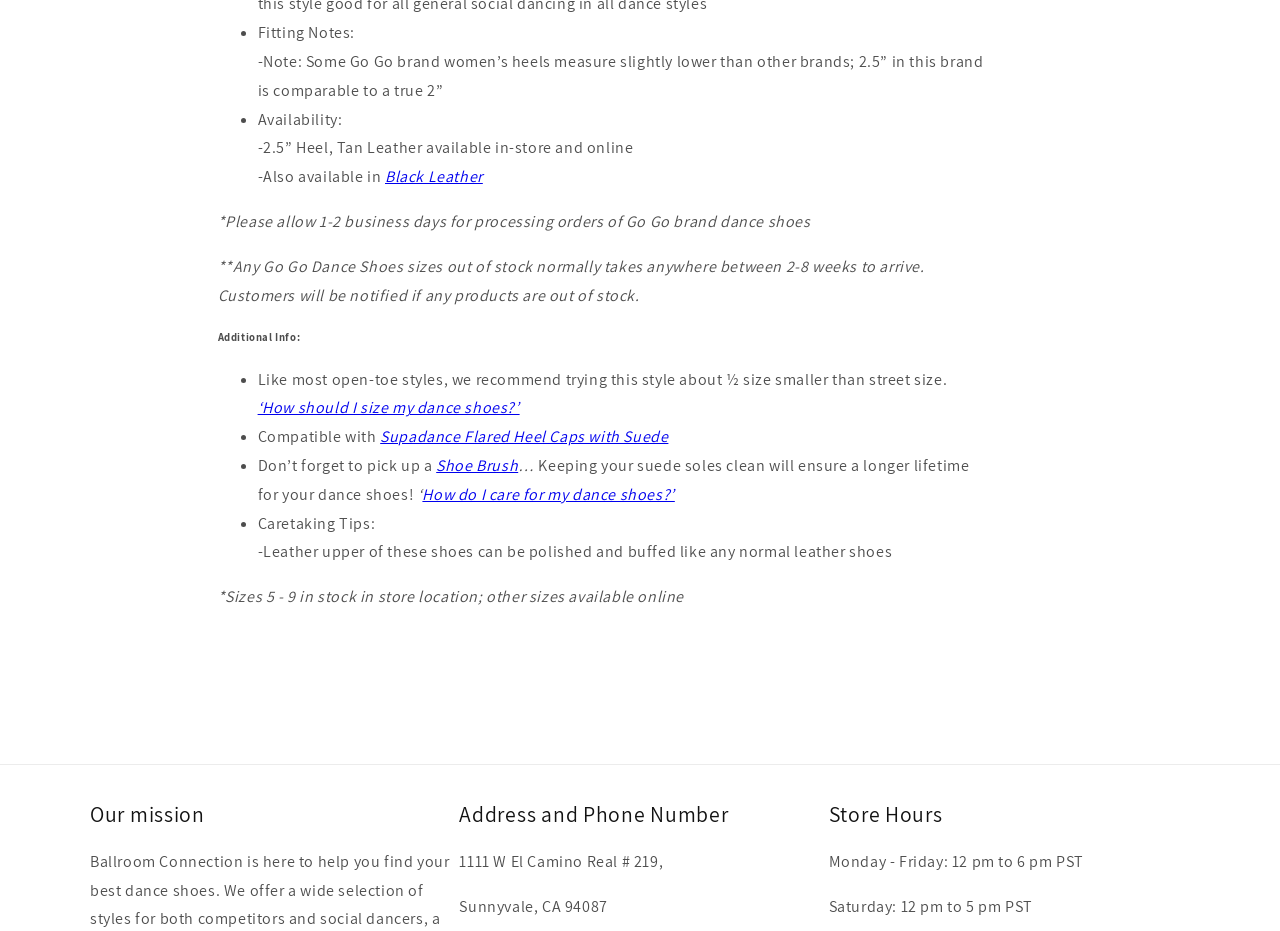Answer the question with a brief word or phrase:
What is the recommended size for this dance shoe?

½ size smaller